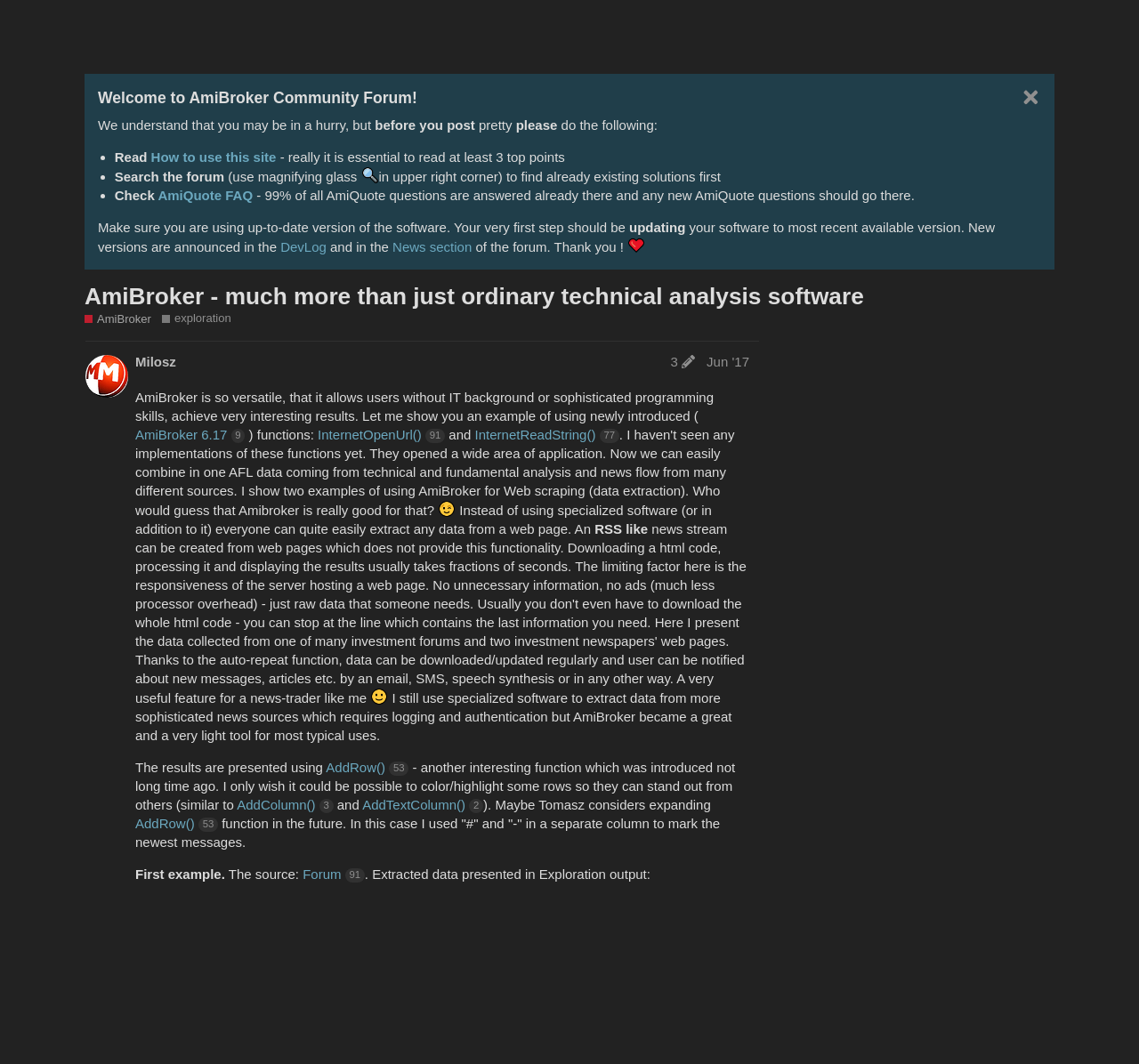With reference to the image, please provide a detailed answer to the following question: What is the purpose of the 'post edit history' button?

The 'post edit history' button is located next to the 'Milosz' link and has a '2' label, suggesting that it is related to viewing the edit history of a post. The button's presence and label imply that it serves this purpose.